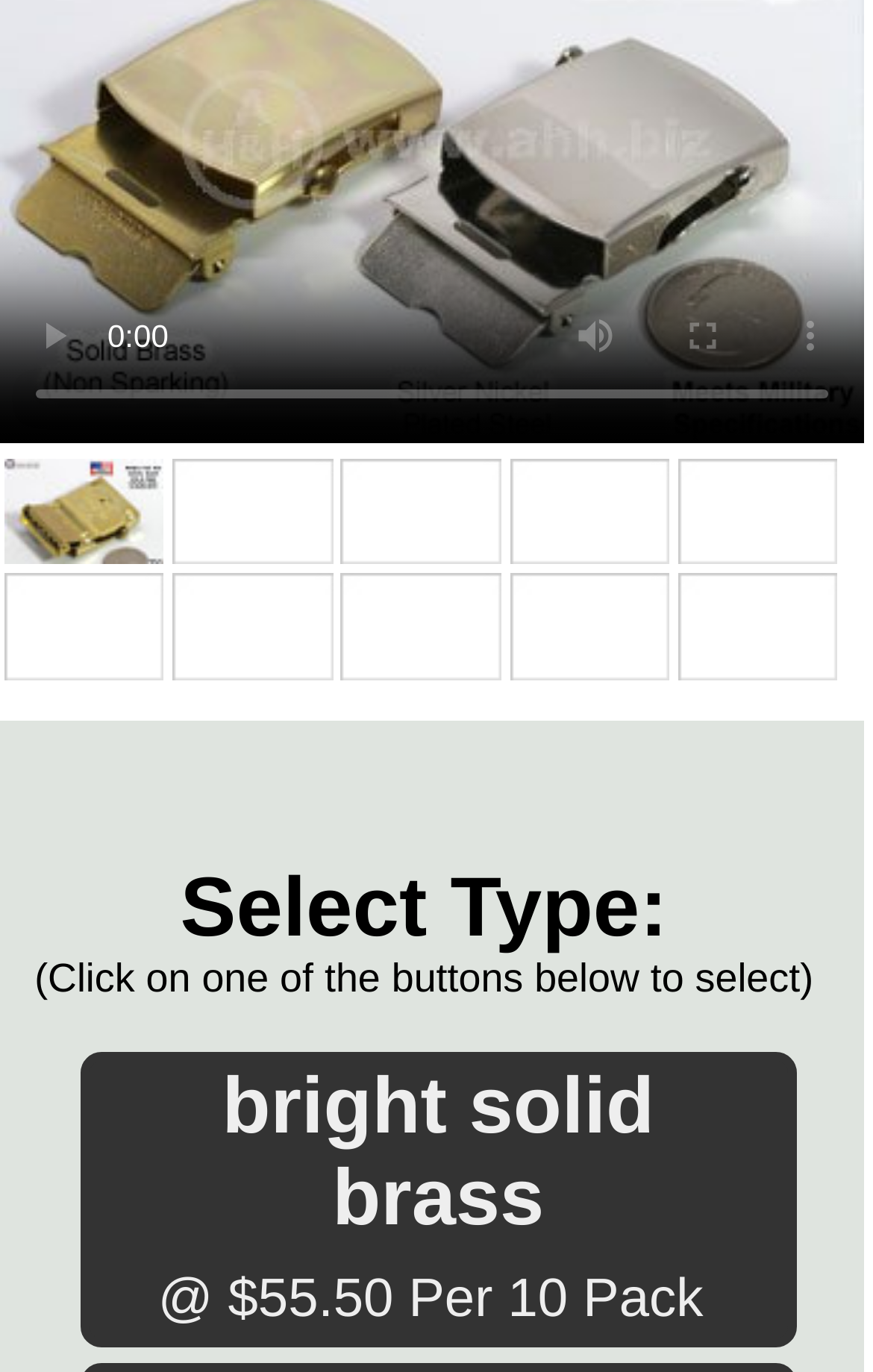Answer this question in one word or a short phrase: What is the purpose of the buttons below the 'Select Type:' label?

to select